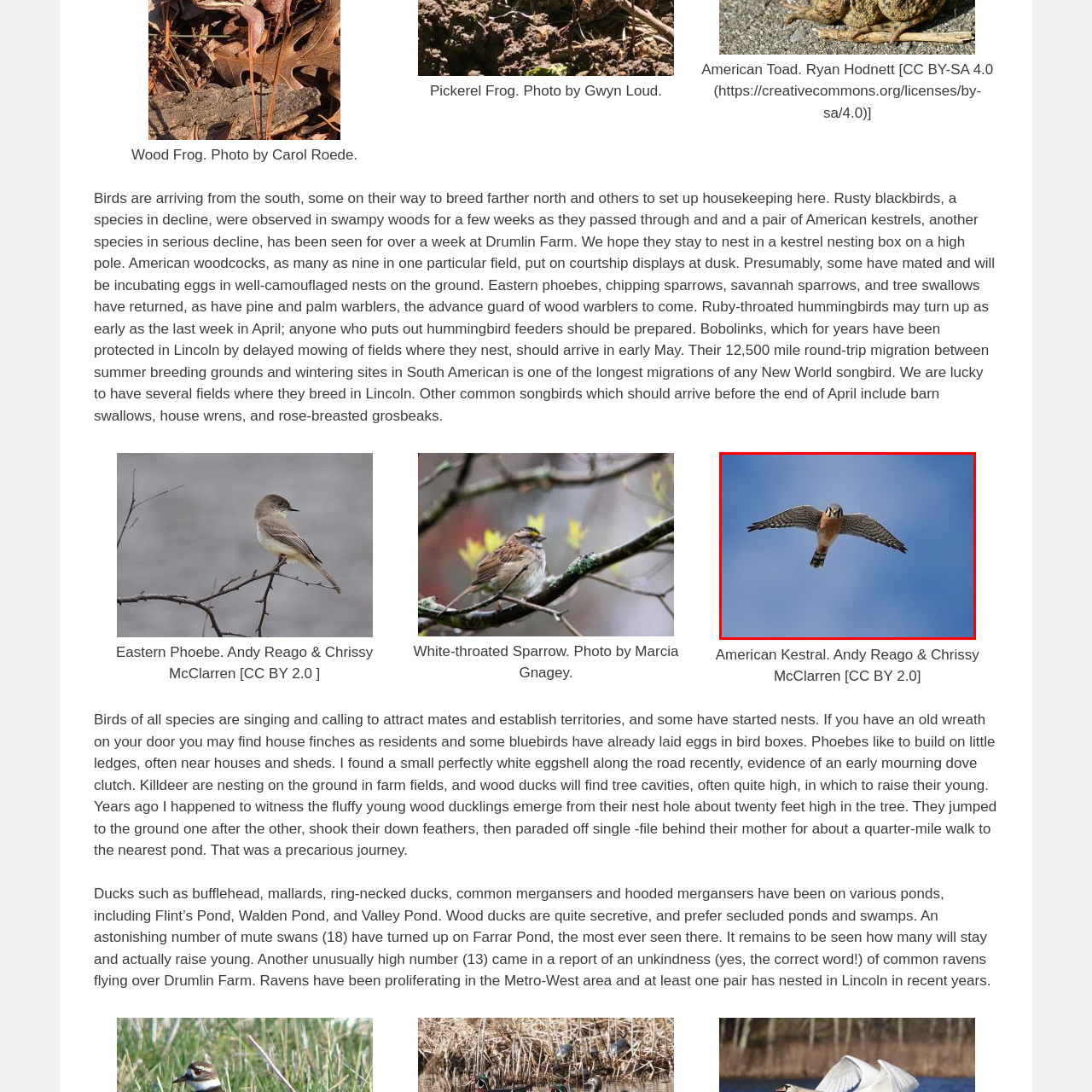Pay attention to the section outlined in red, What does the American Kestrel primarily hunt for? 
Reply with a single word or phrase.

Insects and small vertebrates